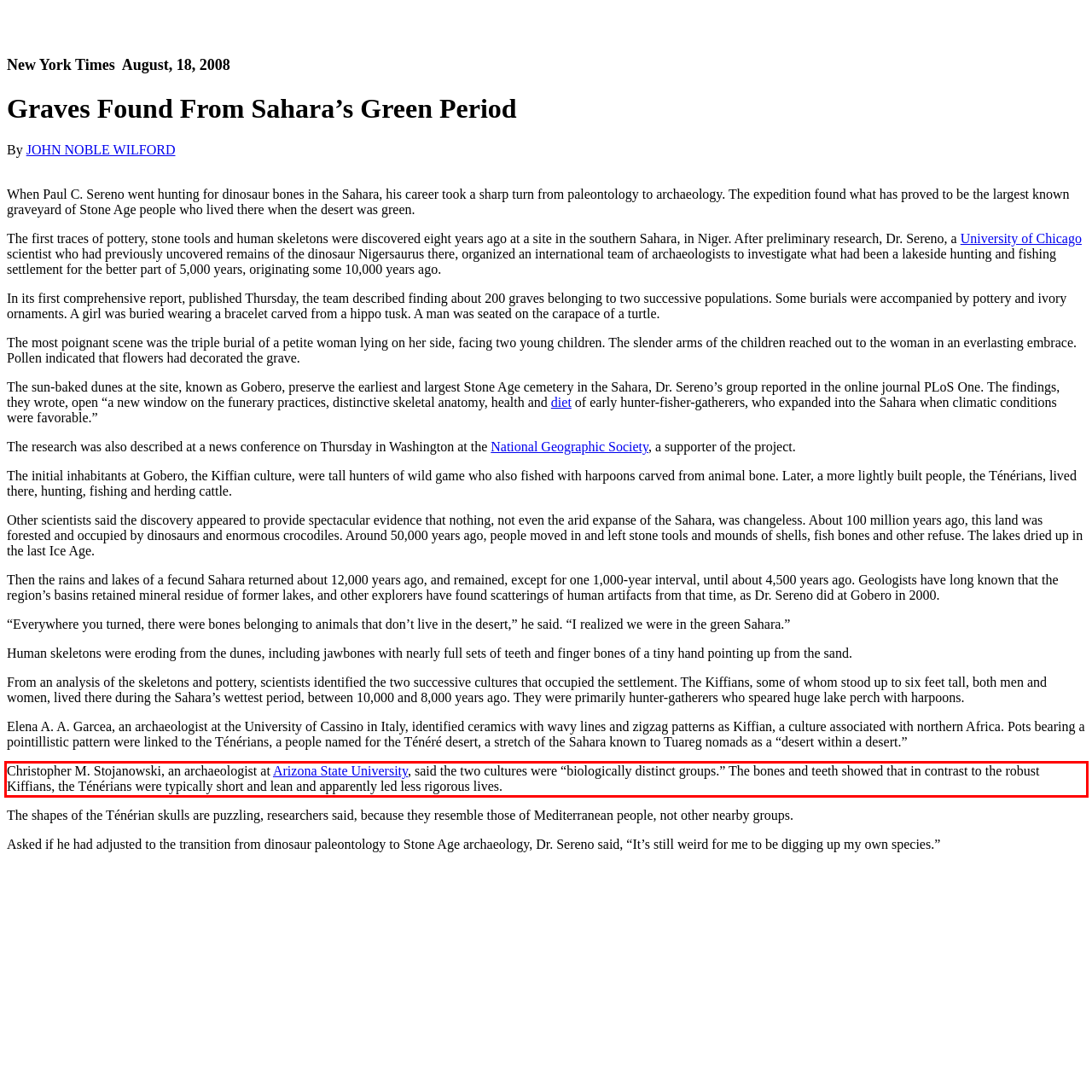Given a webpage screenshot, identify the text inside the red bounding box using OCR and extract it.

Christopher M. Stojanowski, an archaeologist at Arizona State University, said the two cultures were “biologically distinct groups.” The bones and teeth showed that in contrast to the robust Kiffians, the Ténérians were typically short and lean and apparently led less rigorous lives.